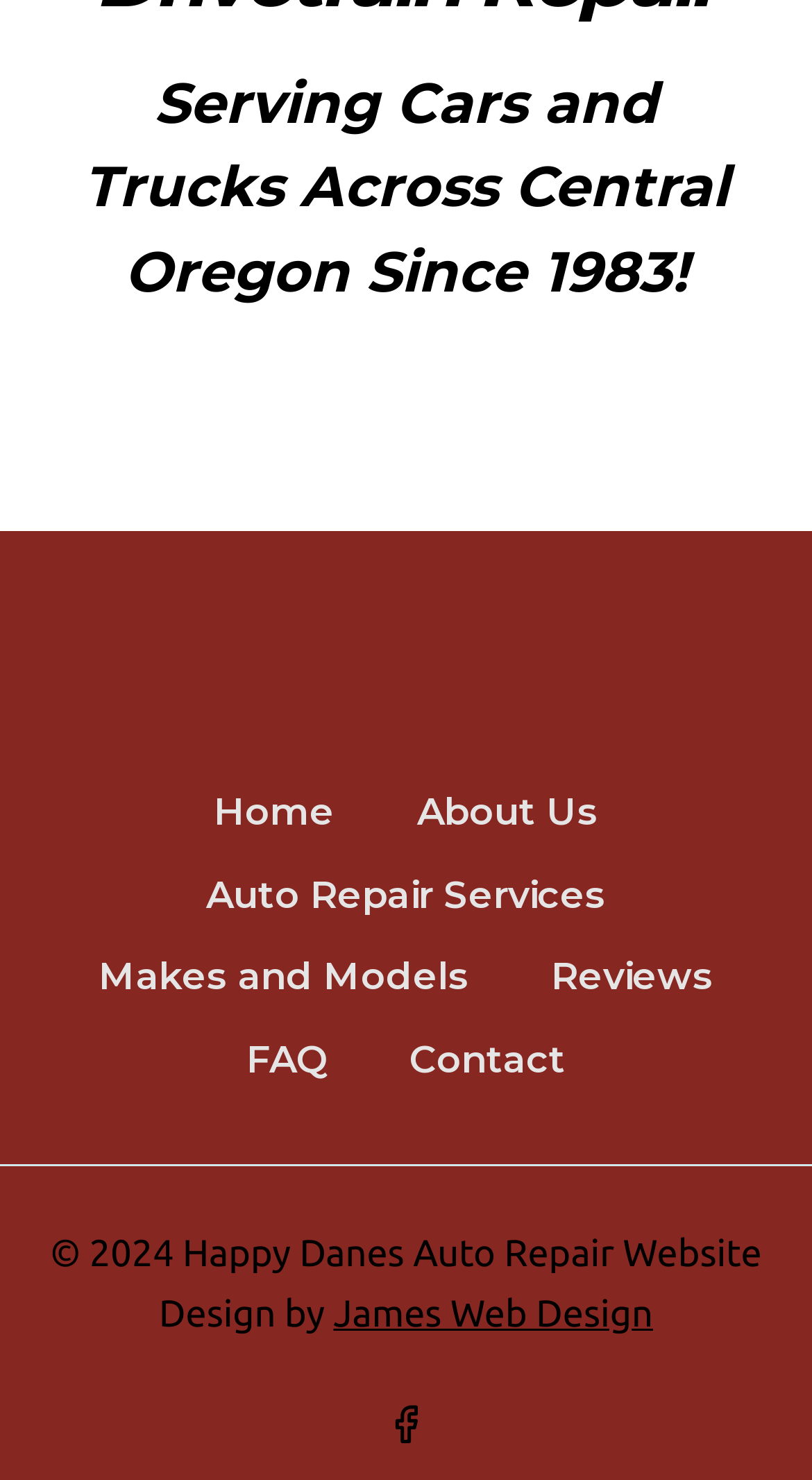Provide a single word or phrase to answer the given question: 
What is the copyright year of the website?

2024